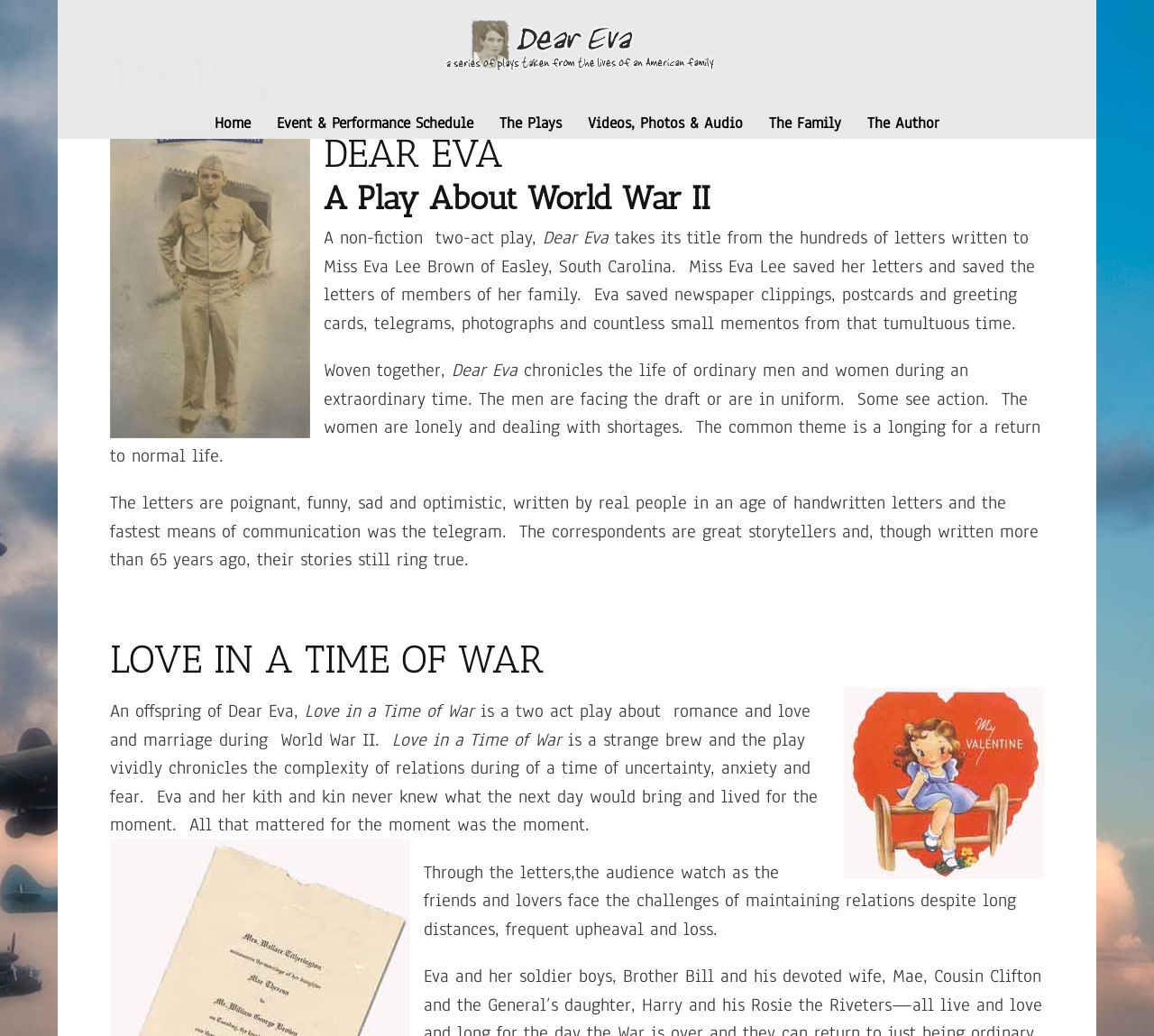What is the common theme among the correspondents in the play 'Dear Eva'?
We need a detailed and meticulous answer to the question.

I determined the answer by reading the text associated with the heading 'The Plays' which describes the common theme among the correspondents as a longing for a return to normal life.